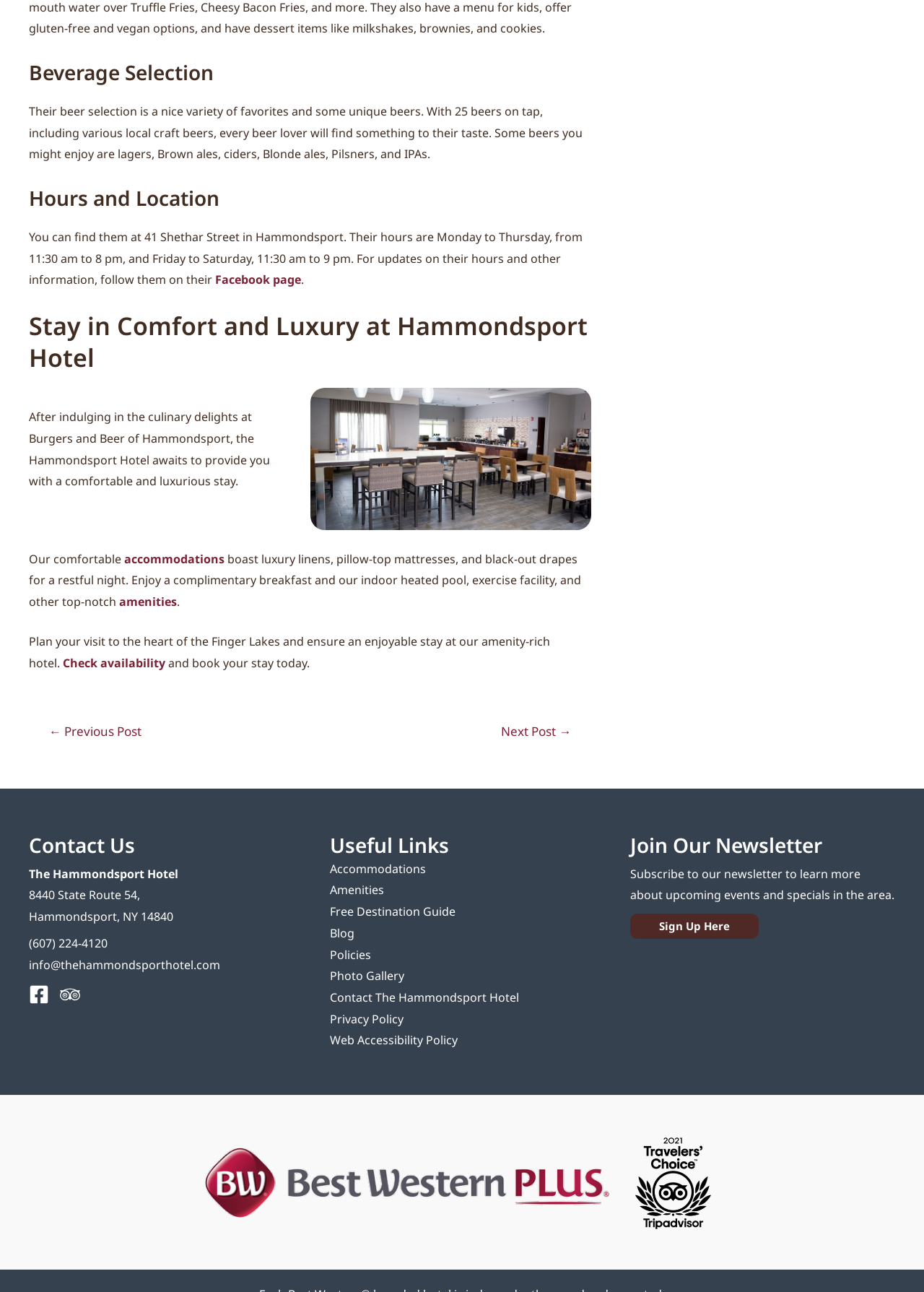Can you pinpoint the bounding box coordinates for the clickable element required for this instruction: "Visit Facebook page"? The coordinates should be four float numbers between 0 and 1, i.e., [left, top, right, bottom].

[0.233, 0.21, 0.326, 0.223]